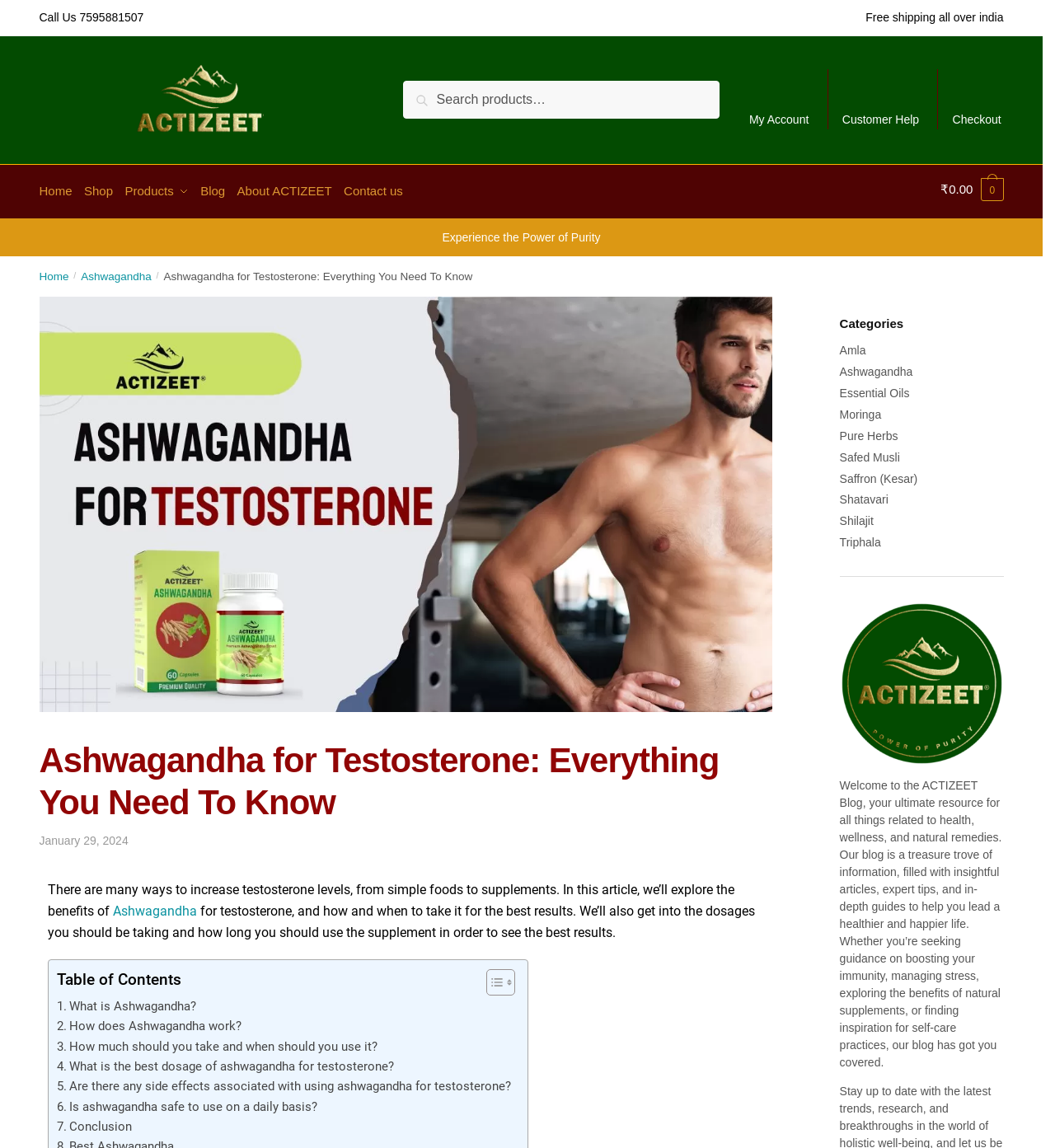What is the purpose of the blog?
Based on the visual content, answer with a single word or a brief phrase.

Health, wellness, and natural remedies